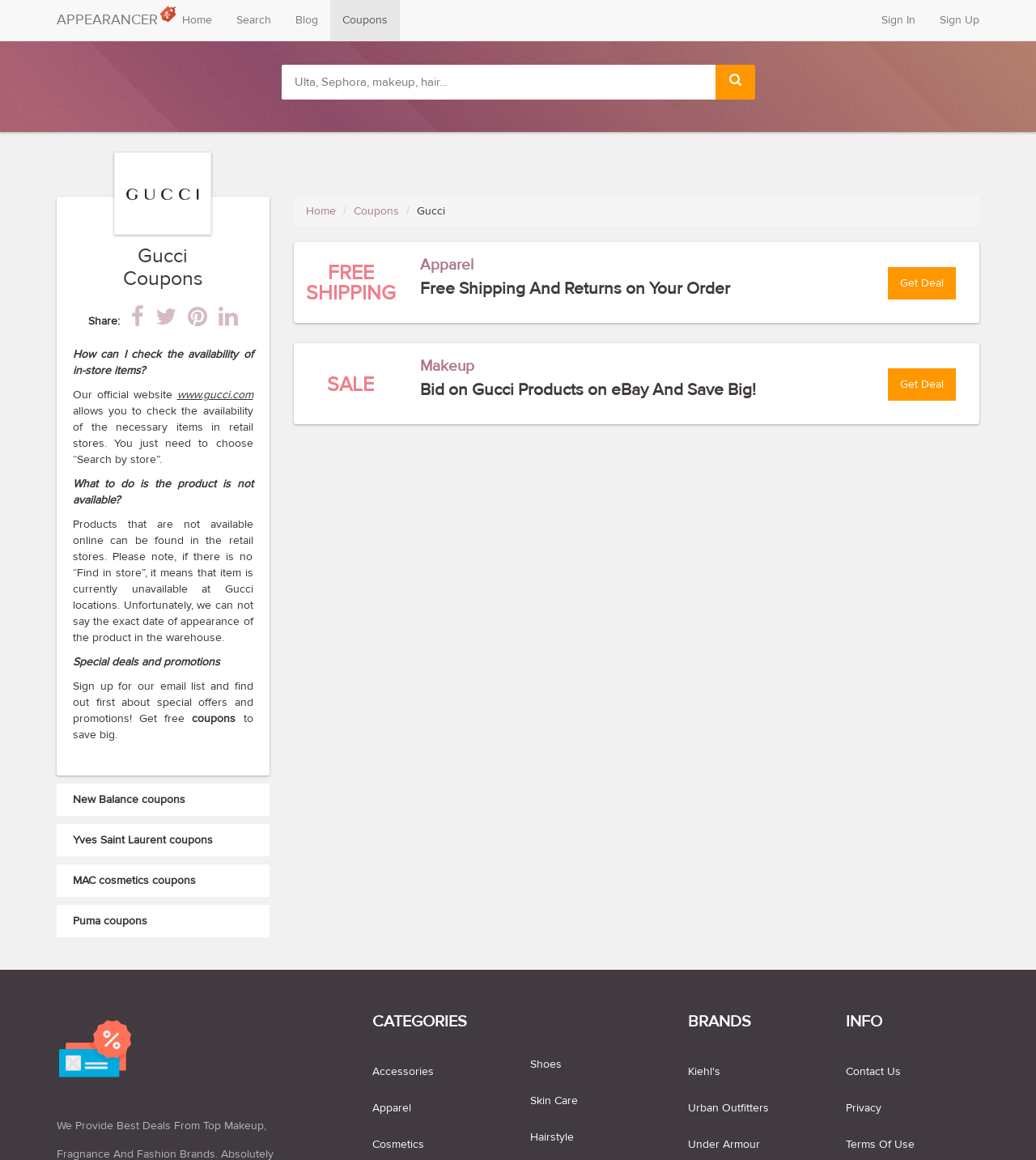From the details in the image, provide a thorough response to the question: How many links are there in the 'CATEGORIES' section?

The 'CATEGORIES' section can be found at coordinates [0.359, 0.872, 0.451, 0.889]. Within this section, there are five links: 'Accessories', 'Apparel', 'Cosmetics', 'Shoes', and 'Skin Care'. These links are identified by their element types as 'link' and their OCR text.